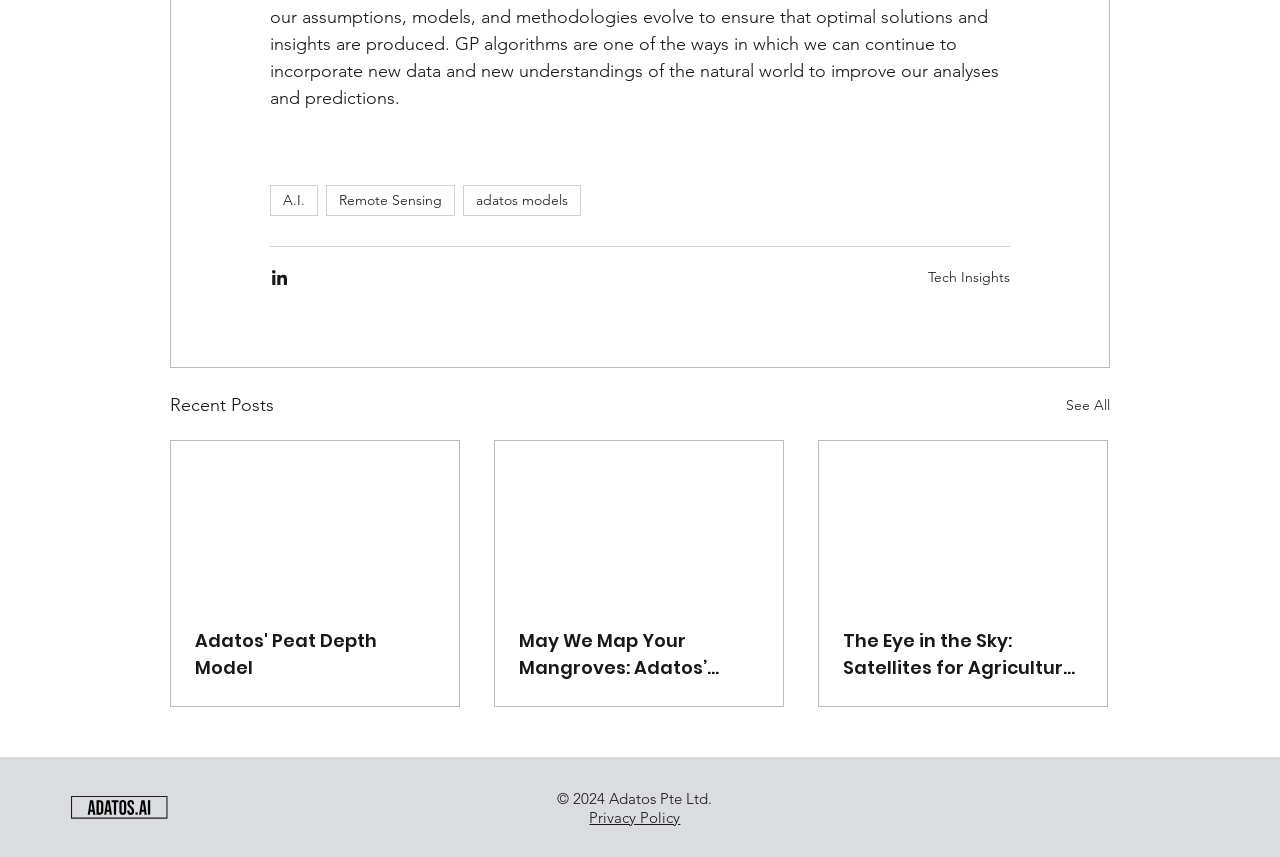Determine the bounding box coordinates for the area that should be clicked to carry out the following instruction: "Read Tech Insights".

[0.725, 0.312, 0.789, 0.333]